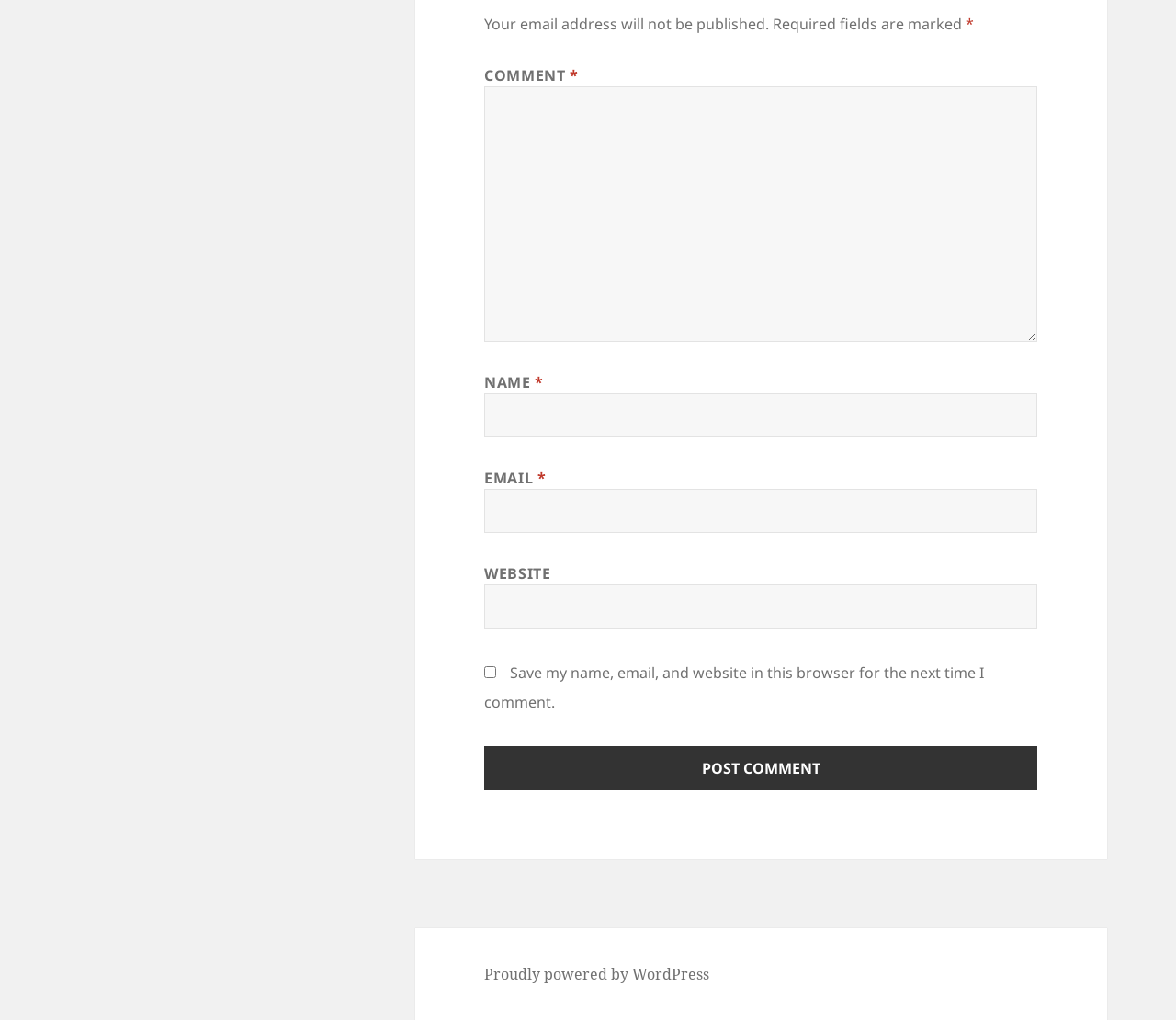What is the purpose of the checkbox?
Analyze the screenshot and provide a detailed answer to the question.

The checkbox is used to save the commenter's name, email, and website in the browser for the next time they comment, as indicated by the text associated with the checkbox.